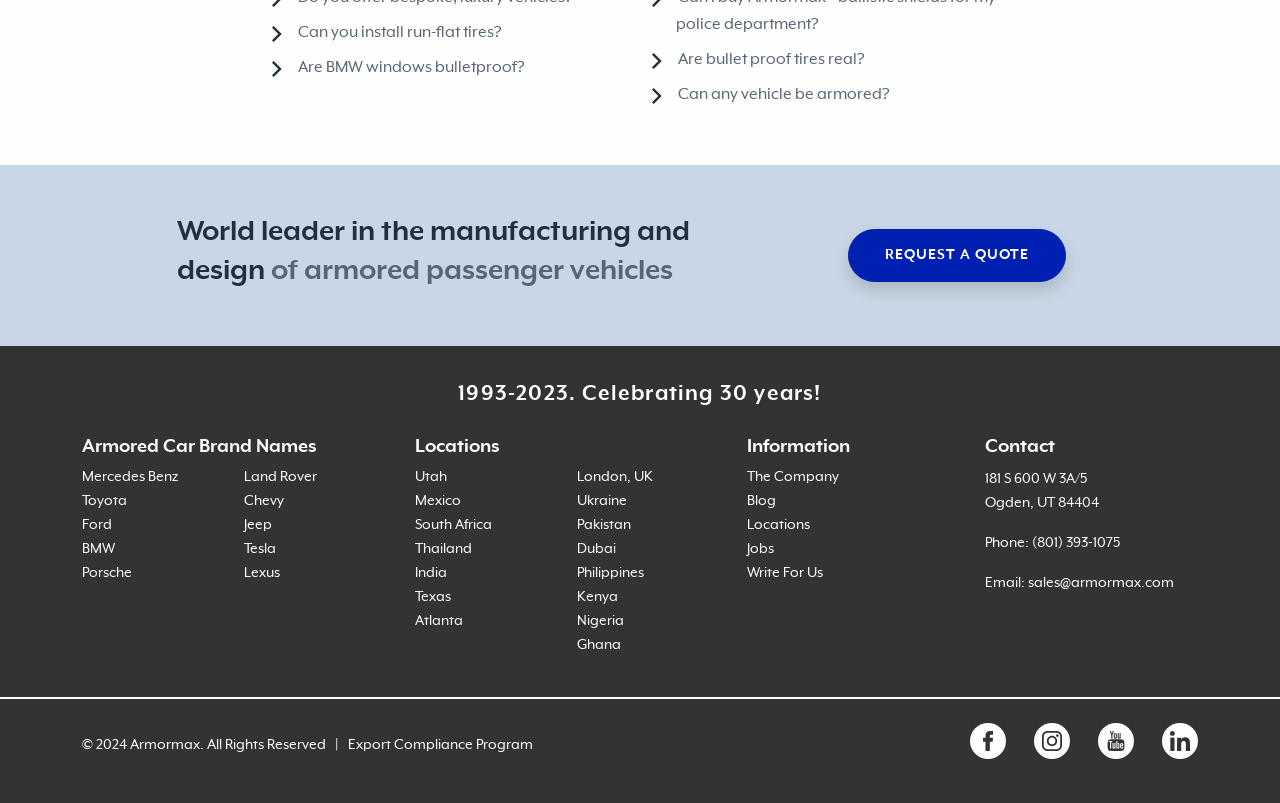Given the content of the image, can you provide a detailed answer to the question?
What is the company celebrating in 2023?

The company is celebrating 30 years in 2023, as indicated by the StaticText element '1993-2023. Celebrating 30 years!' on the webpage.